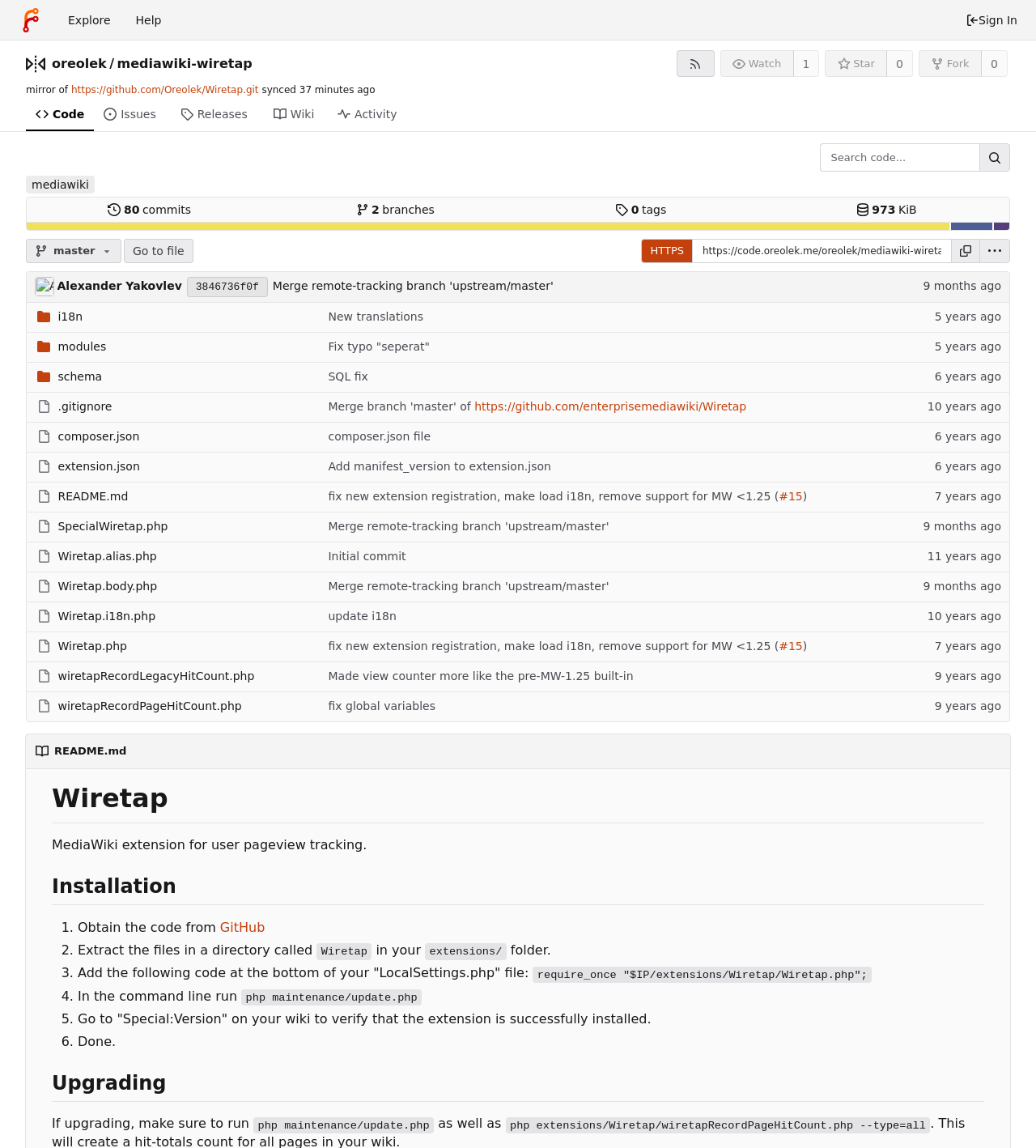Please locate the clickable area by providing the bounding box coordinates to follow this instruction: "Search code".

[0.791, 0.125, 0.945, 0.149]